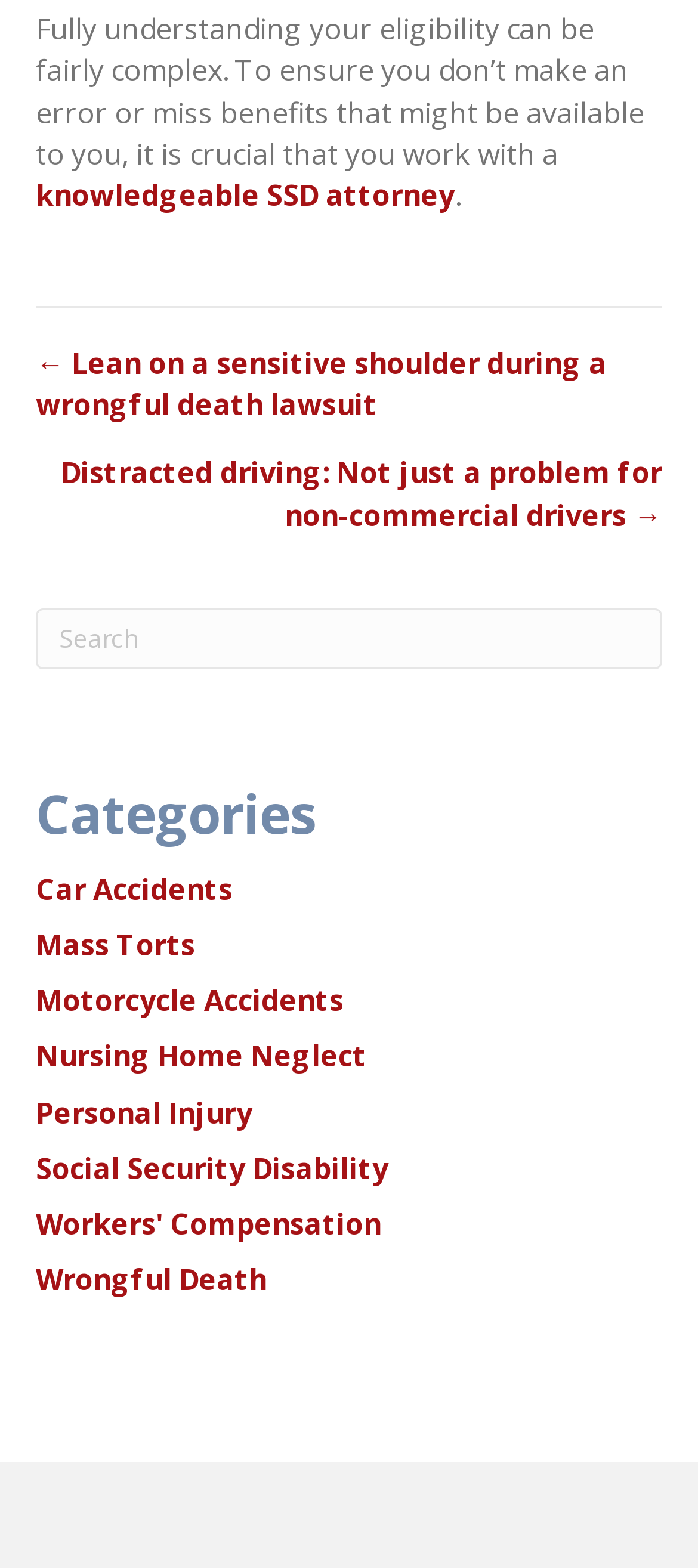What categories are available on the webpage?
Can you offer a detailed and complete answer to this question?

The webpage has a section labeled 'Categories' which includes links to various categories such as Car Accidents, Mass Torts, Motorcycle Accidents, Nursing Home Neglect, Personal Injury, Social Security Disability, Workers' Compensation, and Wrongful Death.